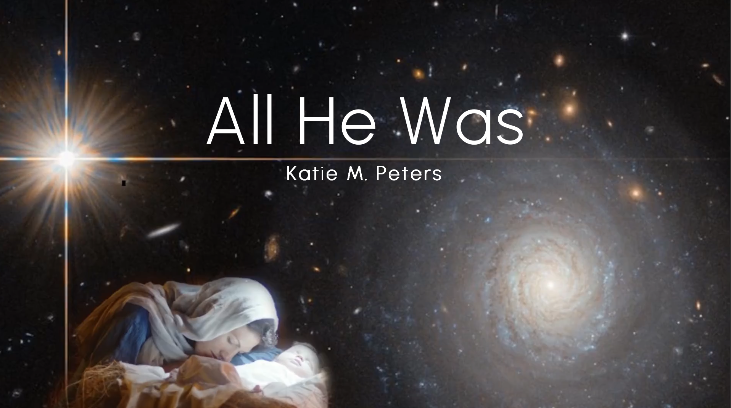Explain the image in a detailed way.

The image features a serene scene that captures the essence of the Christmas story. In the foreground, a loving figure, representing Mary, tenderly cradles an infant, symbolizing the newborn Jesus, as they lie in a manger. The background is a celestial depiction of the galaxy, suggesting the divine nature and cosmic significance of the event. Above this beautiful scene, the title "All He Was" is prominently displayed, followed by the name of the creator, Katie M. Peters. This visual narrative beautifully blends the simplicity of the nativity with the grandeur of the universe, emphasizing the theme of Jesus's humble beginnings and His profound impact on the world.